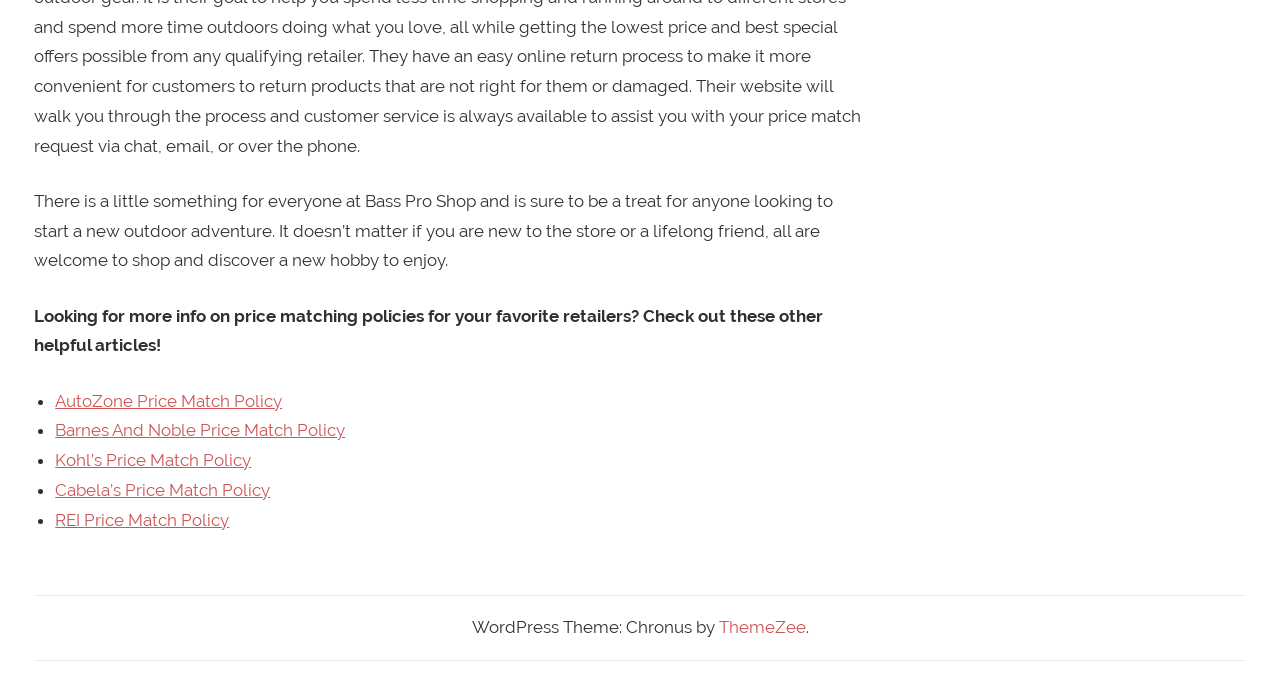Provide the bounding box for the UI element matching this description: "ThemeZee".

[0.561, 0.888, 0.629, 0.917]